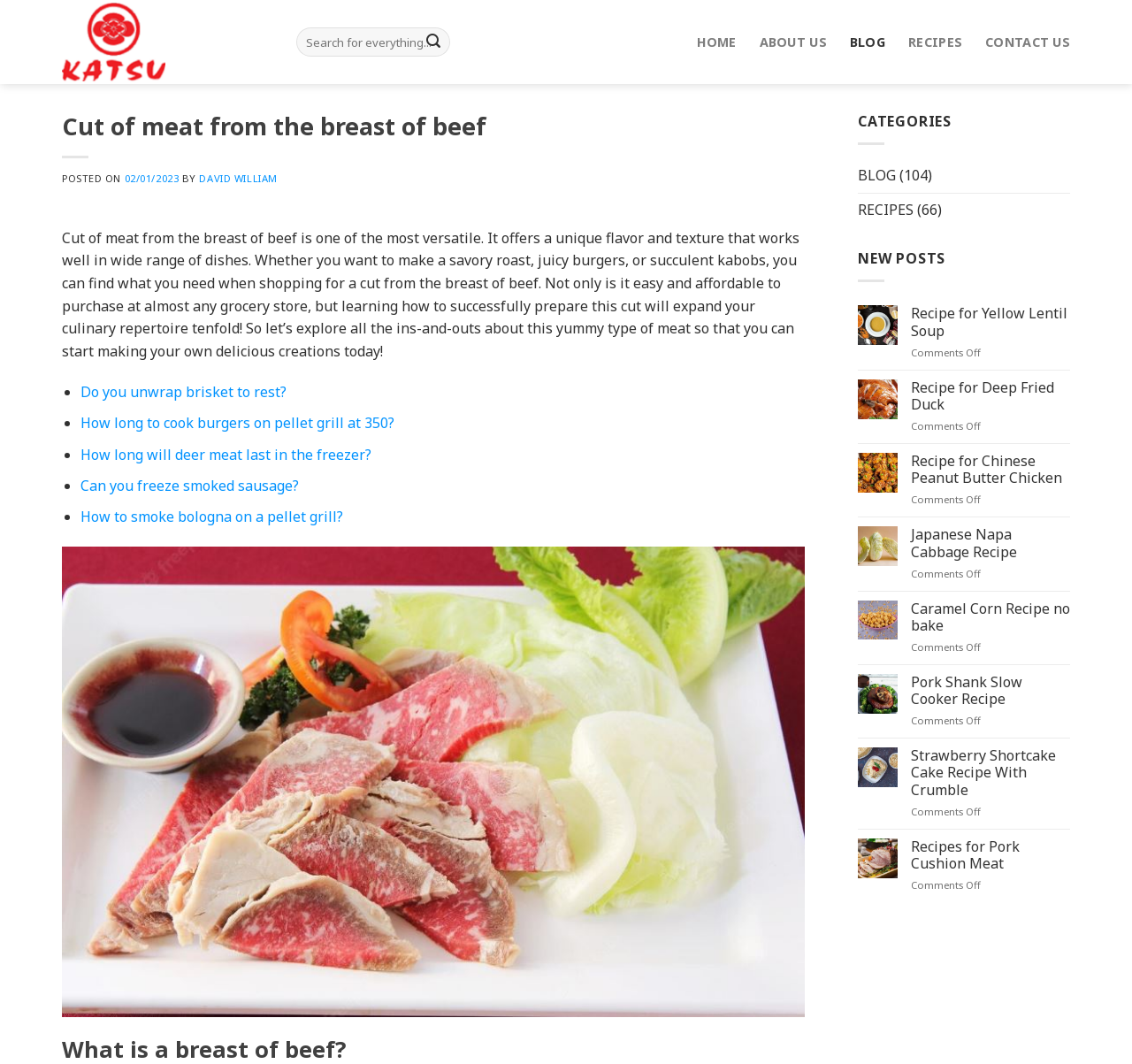How many categories are listed?
Refer to the image and respond with a one-word or short-phrase answer.

2